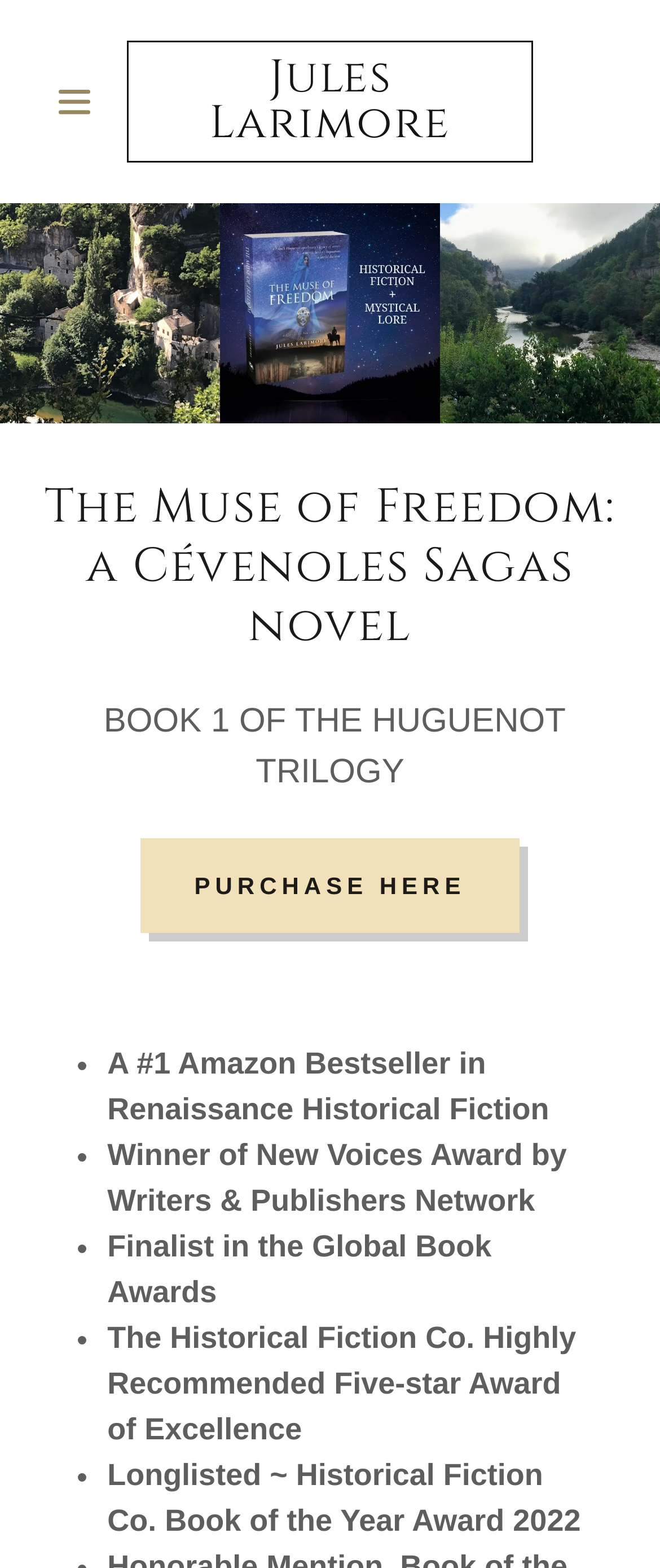Give the bounding box coordinates for the element described by: "aria-label="Hamburger Site Navigation Icon"".

[0.062, 0.043, 0.193, 0.086]